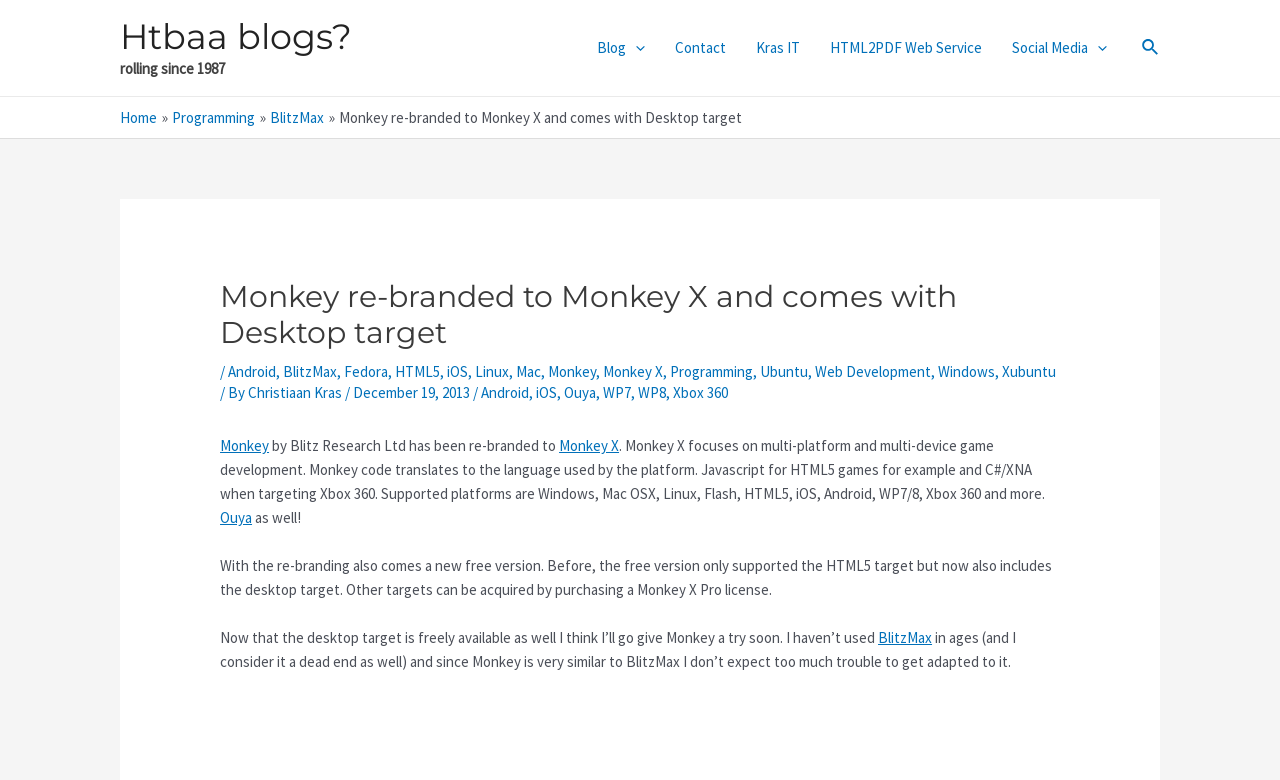Can you look at the image and give a comprehensive answer to the question:
What is the new free version of Monkey X?

According to the webpage, with the re-branding, the free version of Monkey X now includes the desktop target, in addition to the HTML5 target.